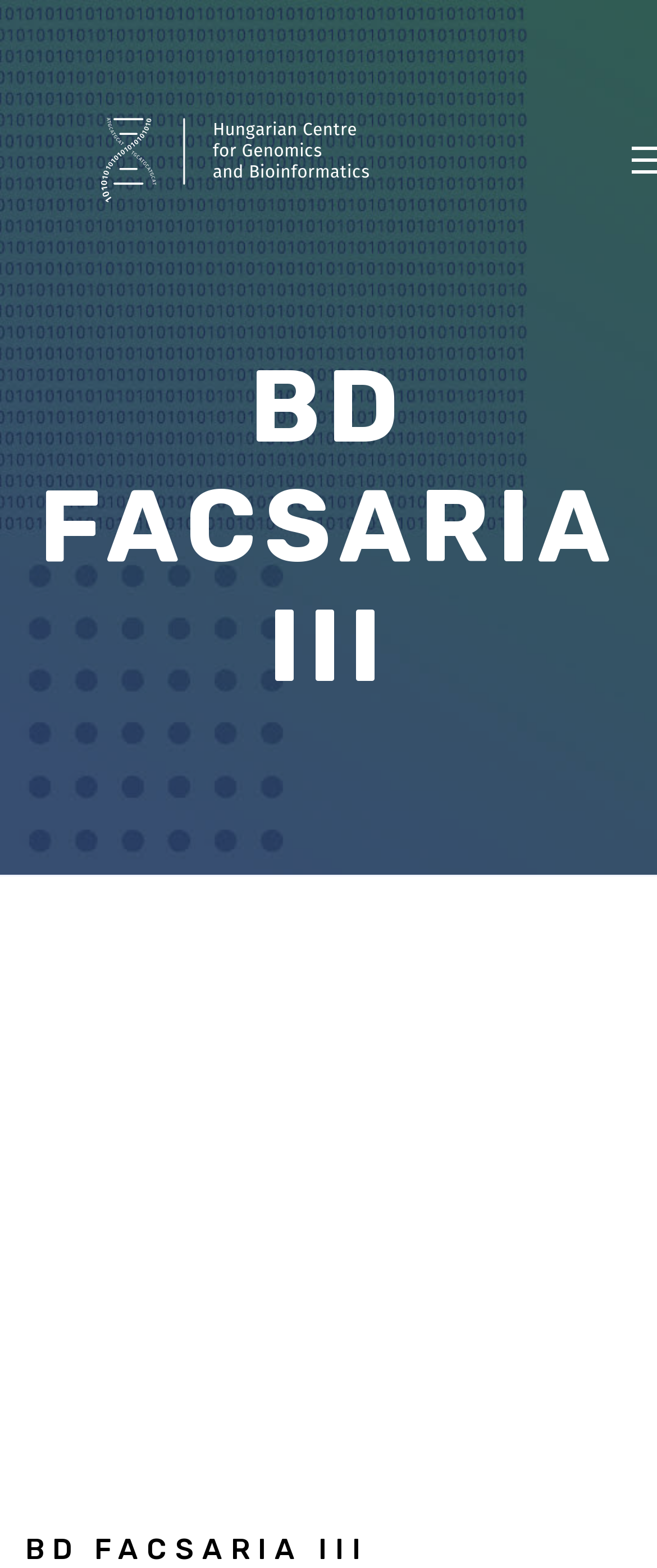Based on the element description "alt="Genbio"", predict the bounding box coordinates of the UI element.

[0.154, 0.075, 0.562, 0.129]